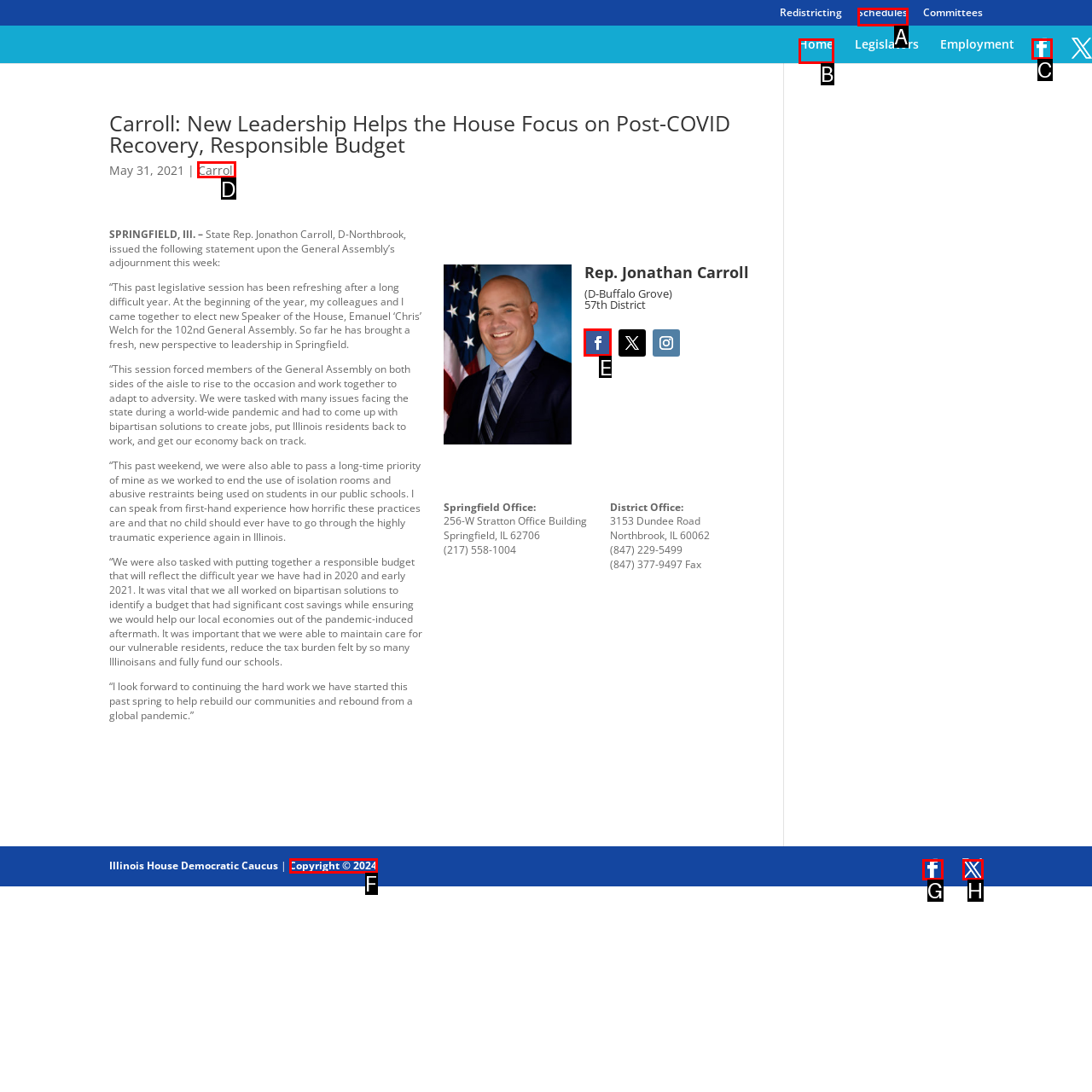Select the HTML element that needs to be clicked to carry out the task: Read more about Rep. Jonathan Carroll
Provide the letter of the correct option.

D